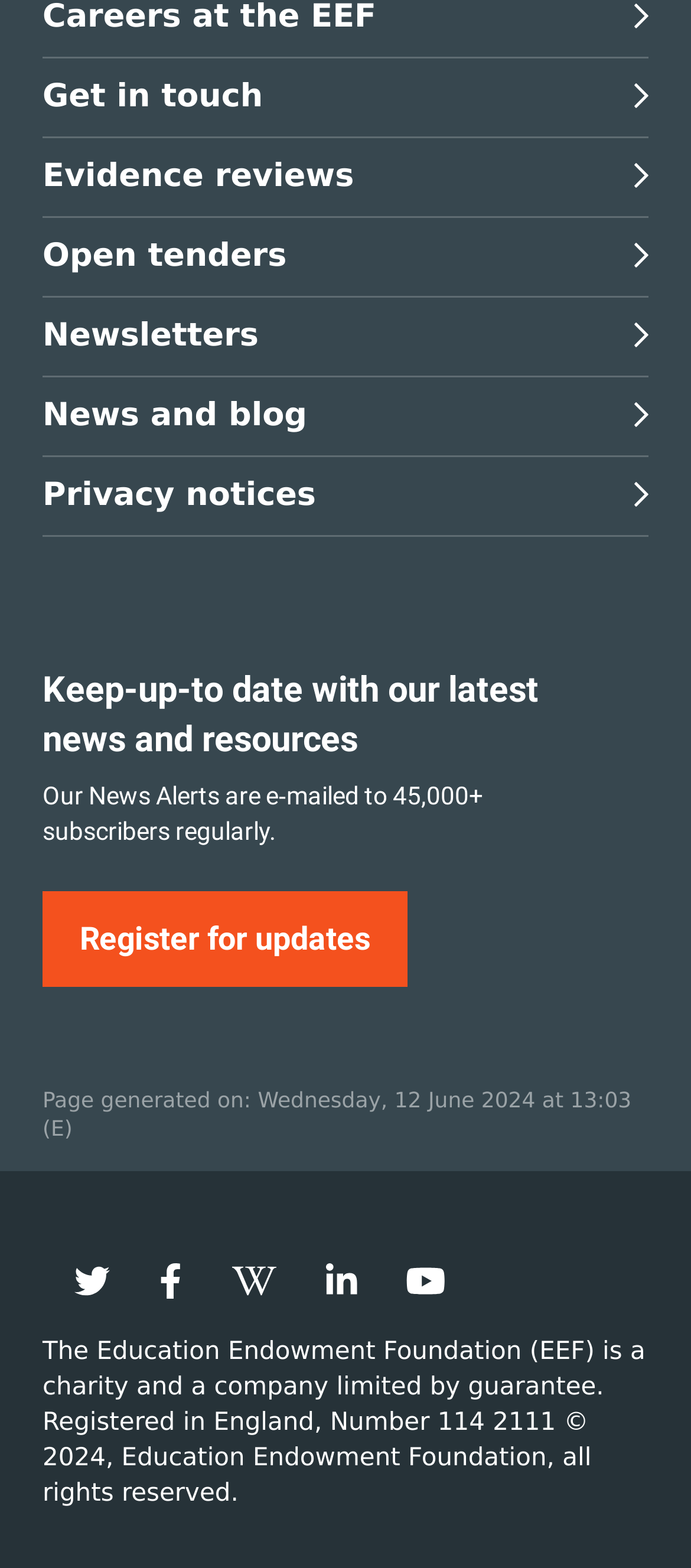Provide your answer in a single word or phrase: 
How many subscribers receive News Alerts?

45,000+